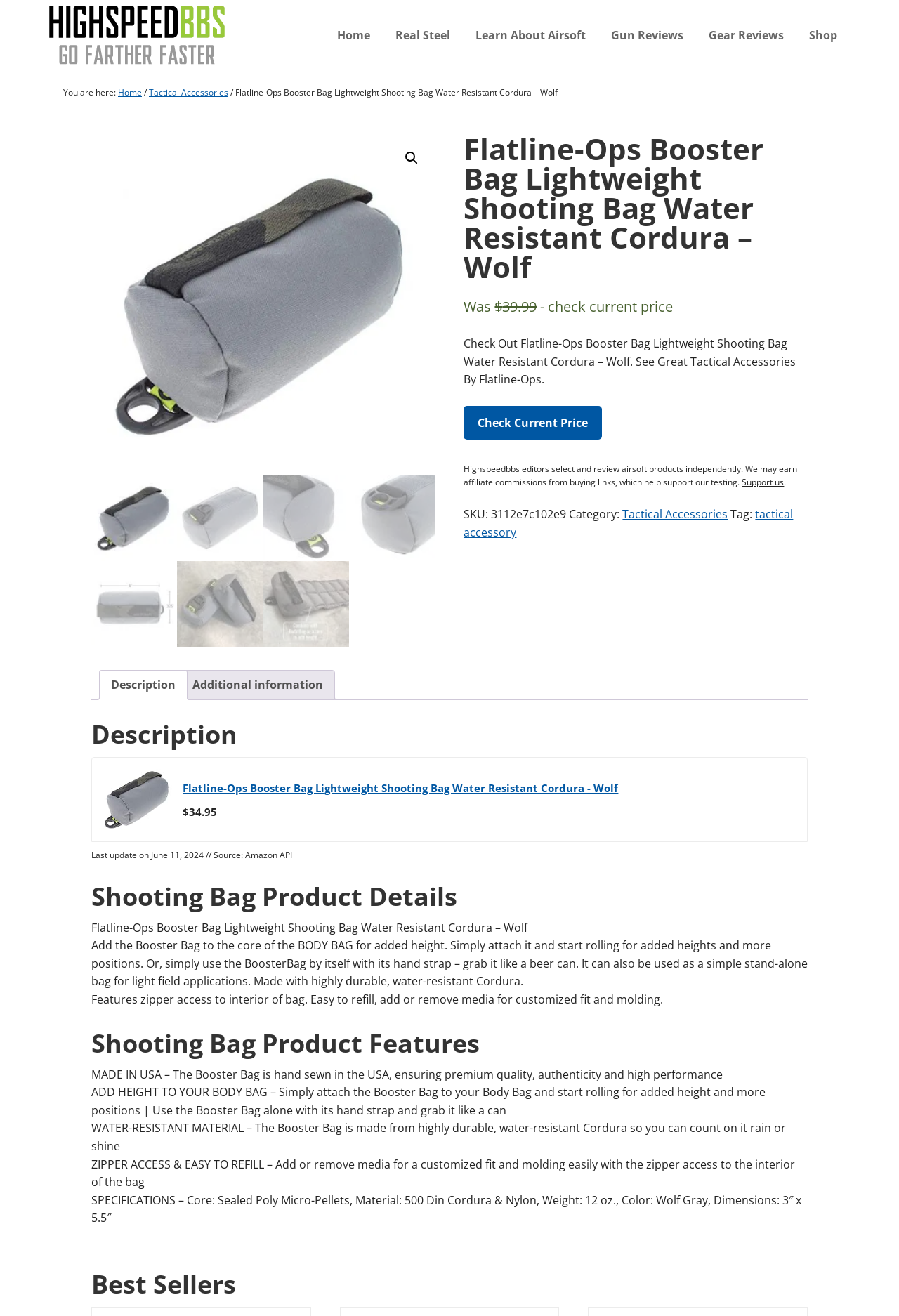Please identify the bounding box coordinates of the element's region that needs to be clicked to fulfill the following instruction: "View the product description". The bounding box coordinates should consist of four float numbers between 0 and 1, i.e., [left, top, right, bottom].

[0.11, 0.509, 0.209, 0.532]